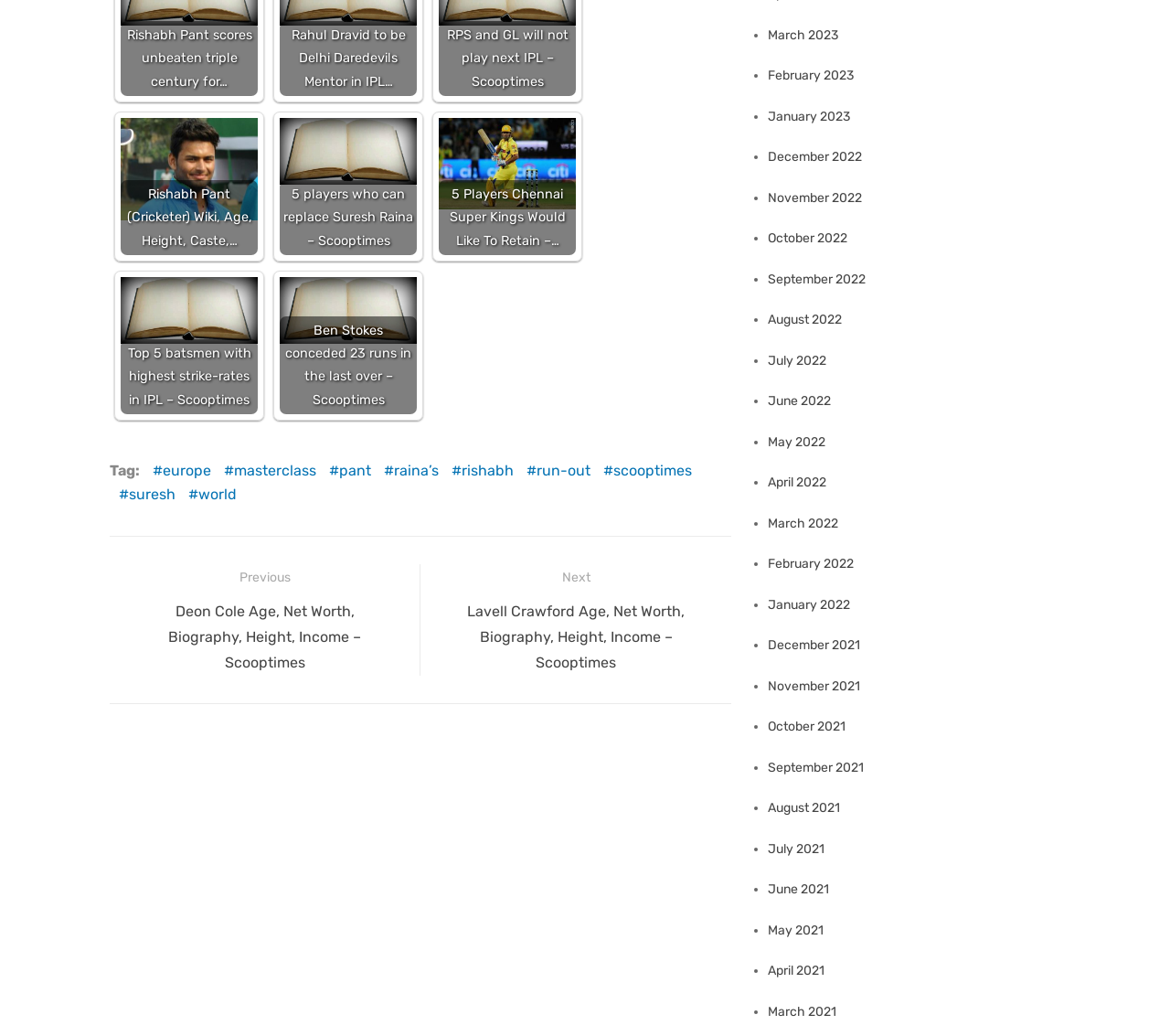Find the bounding box coordinates of the element you need to click on to perform this action: 'View posts from March 2023'. The coordinates should be represented by four float values between 0 and 1, in the format [left, top, right, bottom].

[0.656, 0.026, 0.716, 0.041]